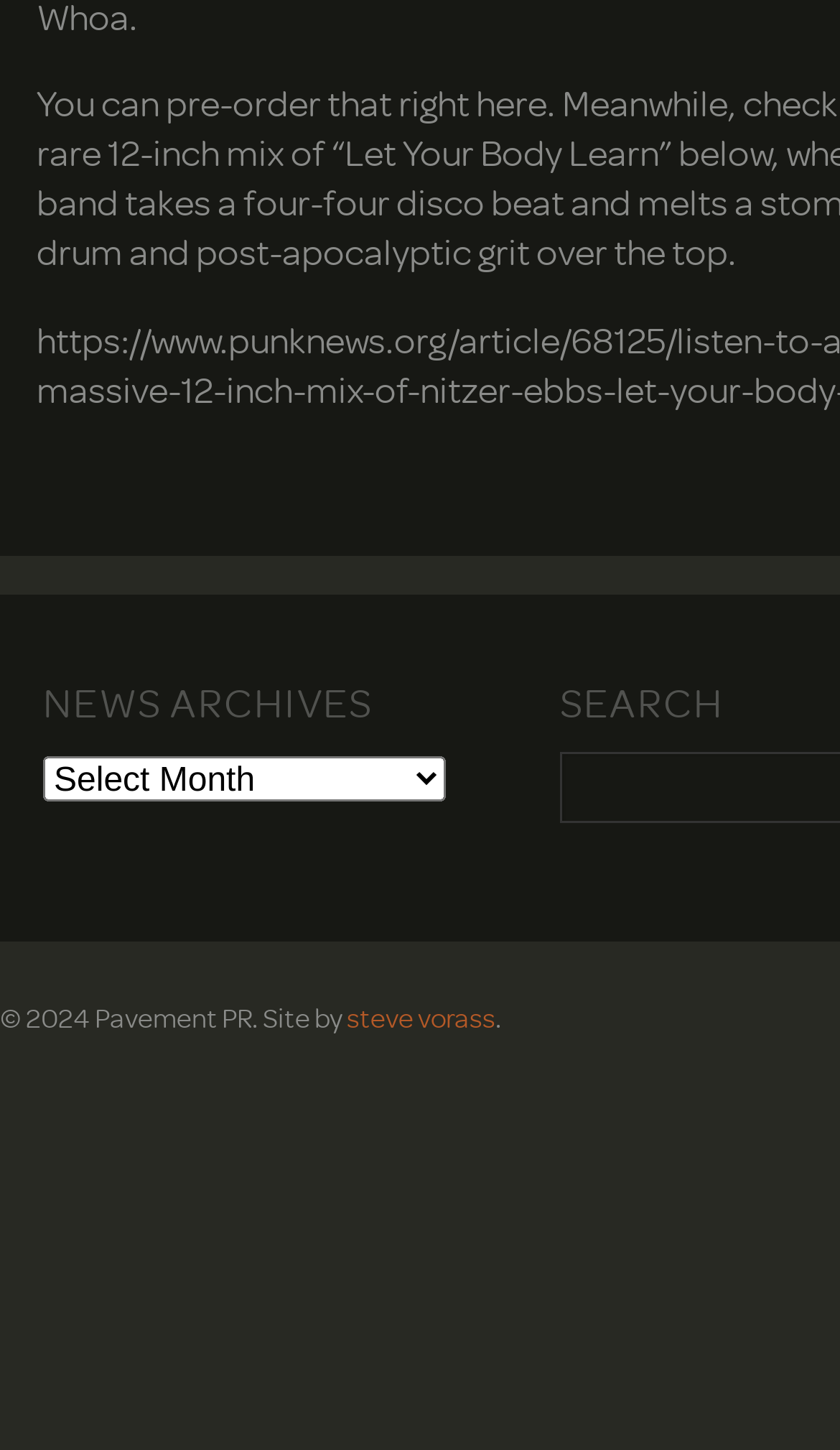Extract the bounding box coordinates for the UI element described by the text: "steve vorass". The coordinates should be in the form of [left, top, right, bottom] with values between 0 and 1.

[0.413, 0.686, 0.59, 0.716]